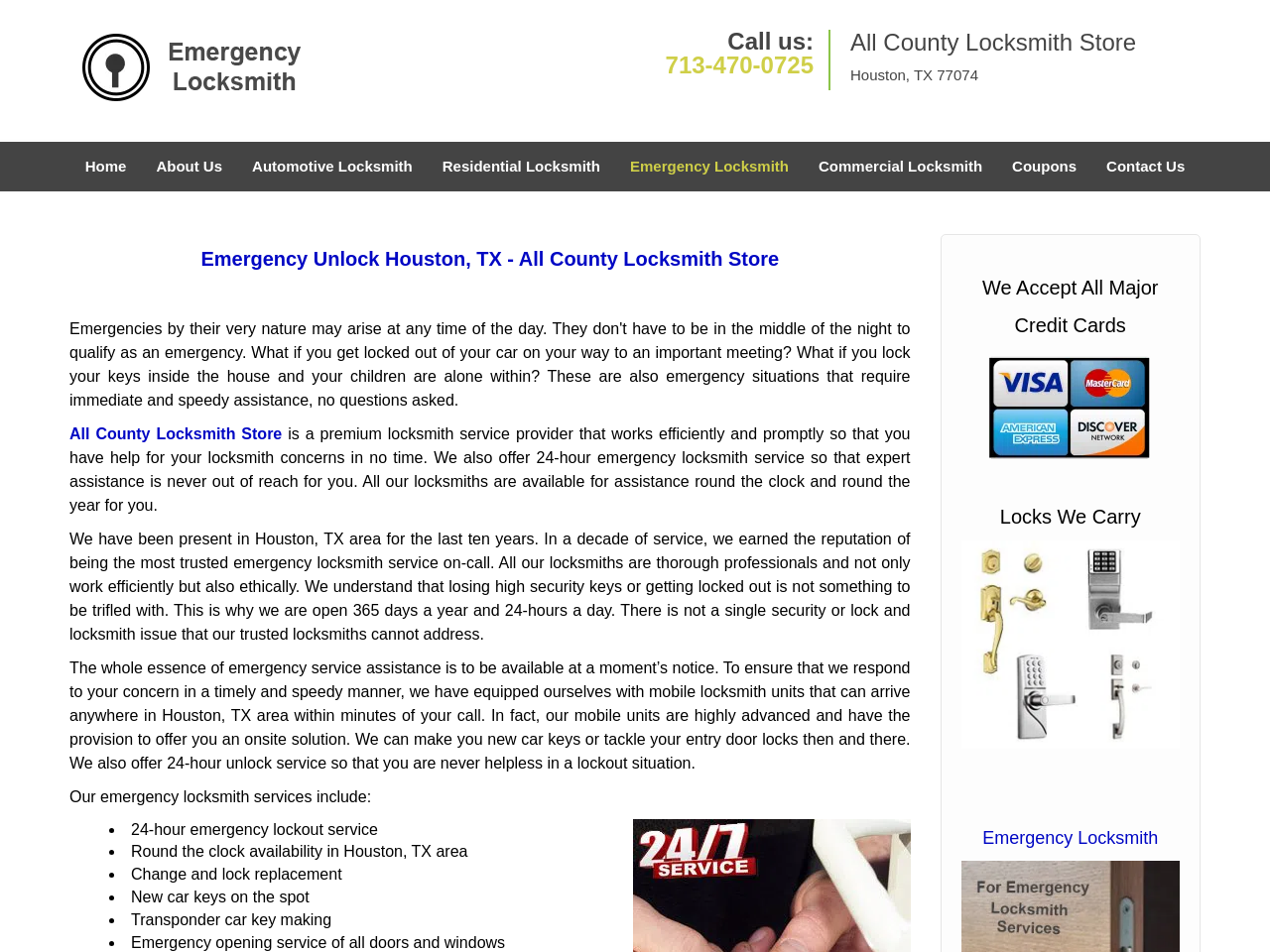Using the provided element description, identify the bounding box coordinates as (top-left x, top-left y, bottom-right x, bottom-right y). Ensure all values are between 0 and 1. Description: Residential Locksmith

[0.337, 0.149, 0.484, 0.201]